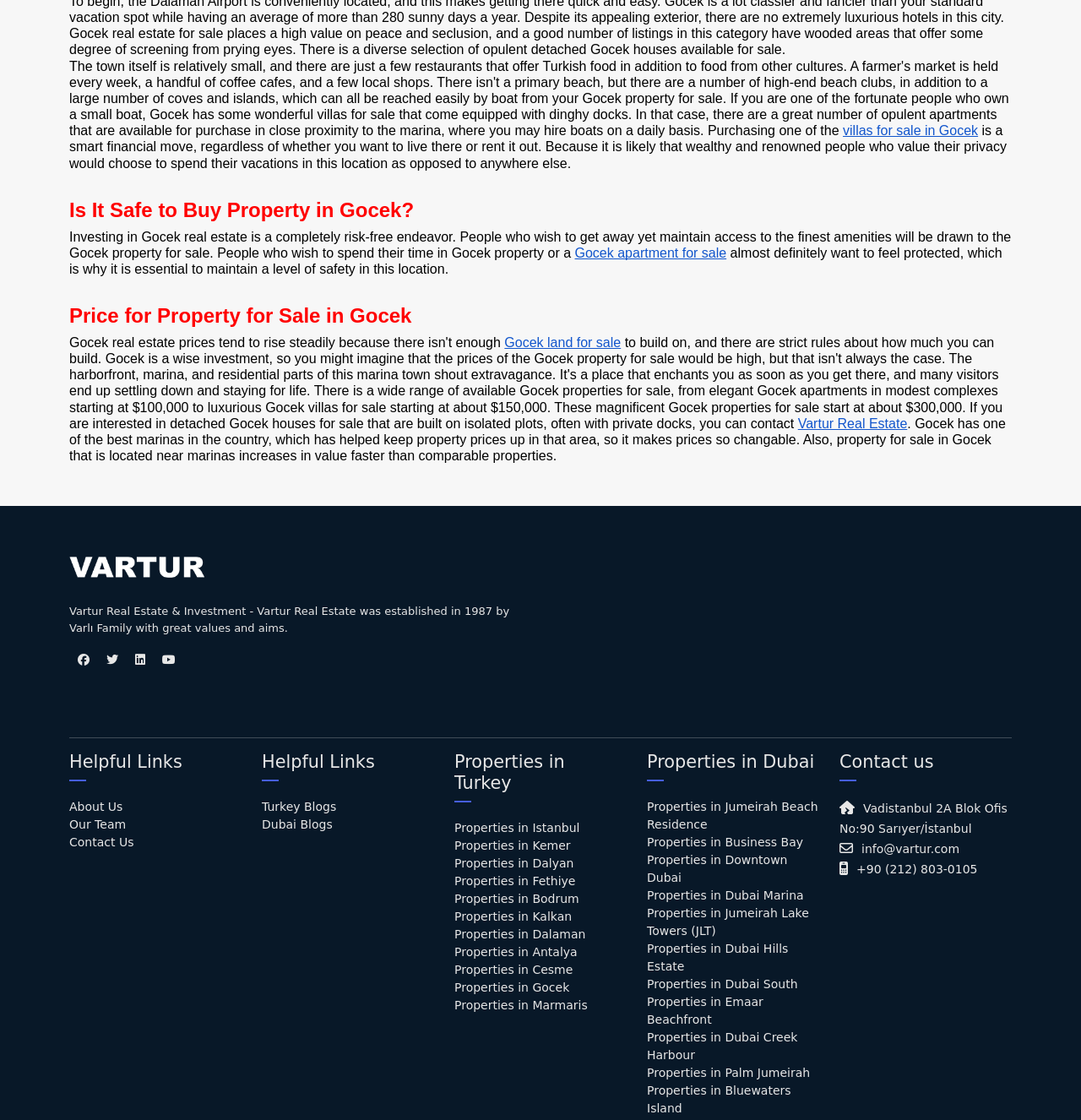What is the main focus of Gocek real estate?
Please answer the question as detailed as possible based on the image.

The webpage mentions that Gocek real estate for sale places a high value on peace and seclusion, and a good number of listings in this category have wooded areas that offer some degree of screening from prying eyes.